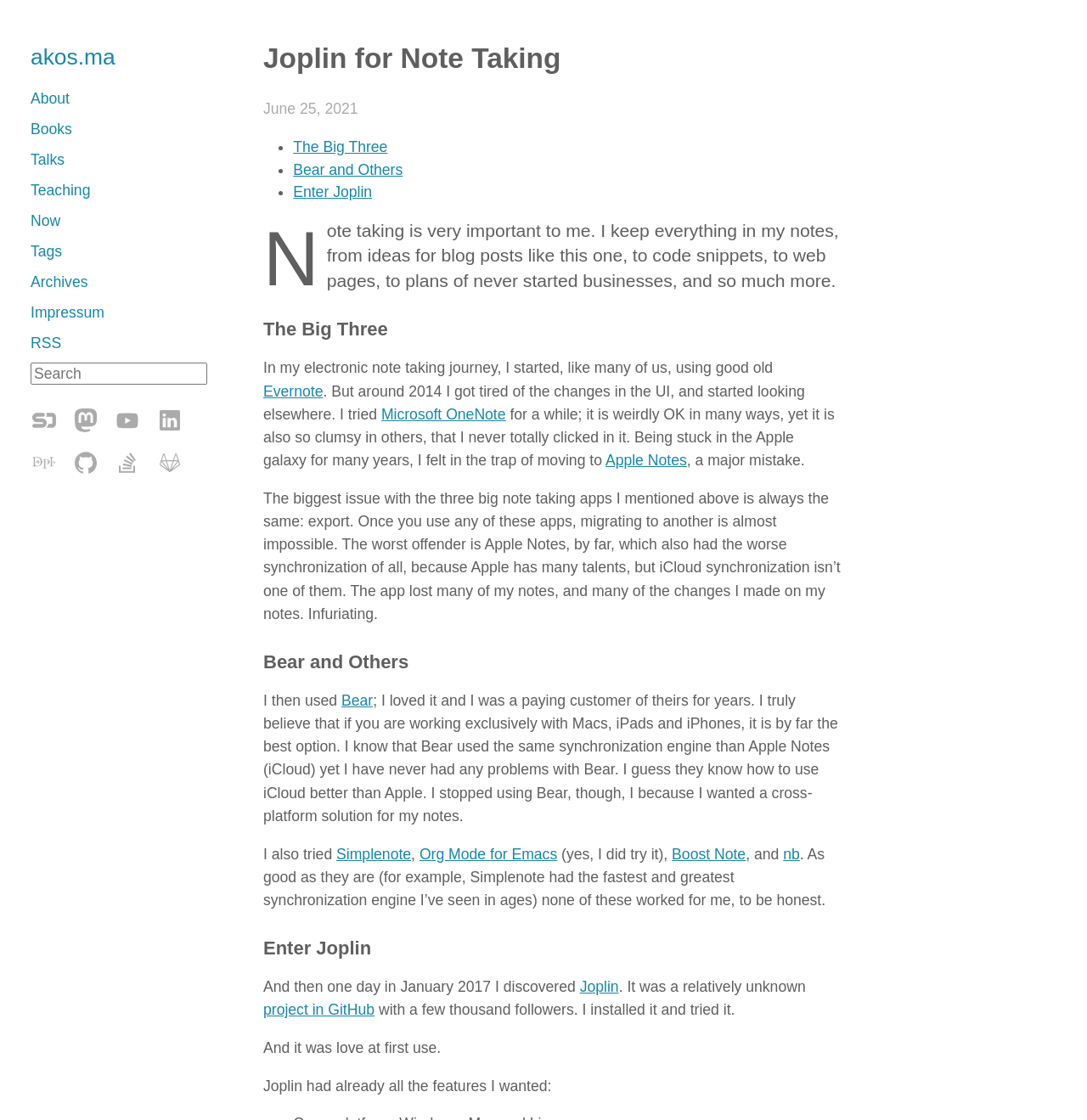Using the provided element description, identify the bounding box coordinates as (top-left x, top-left y, bottom-right x, bottom-right y). Ensure all values are between 0 and 1. Description: Org Mode for Emacs

[0.386, 0.755, 0.513, 0.77]